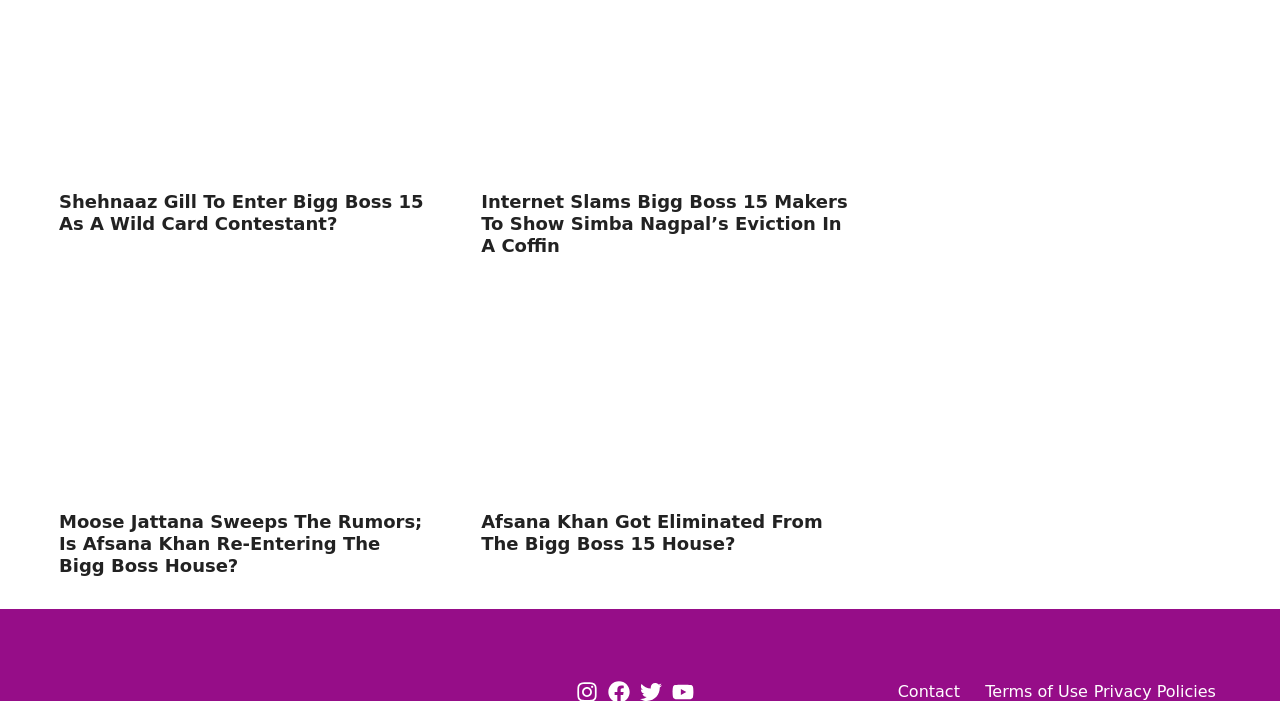Give the bounding box coordinates for the element described by: "alt="Kiddaan Logo" title="Logo x1"".

[0.05, 0.97, 0.23, 1.0]